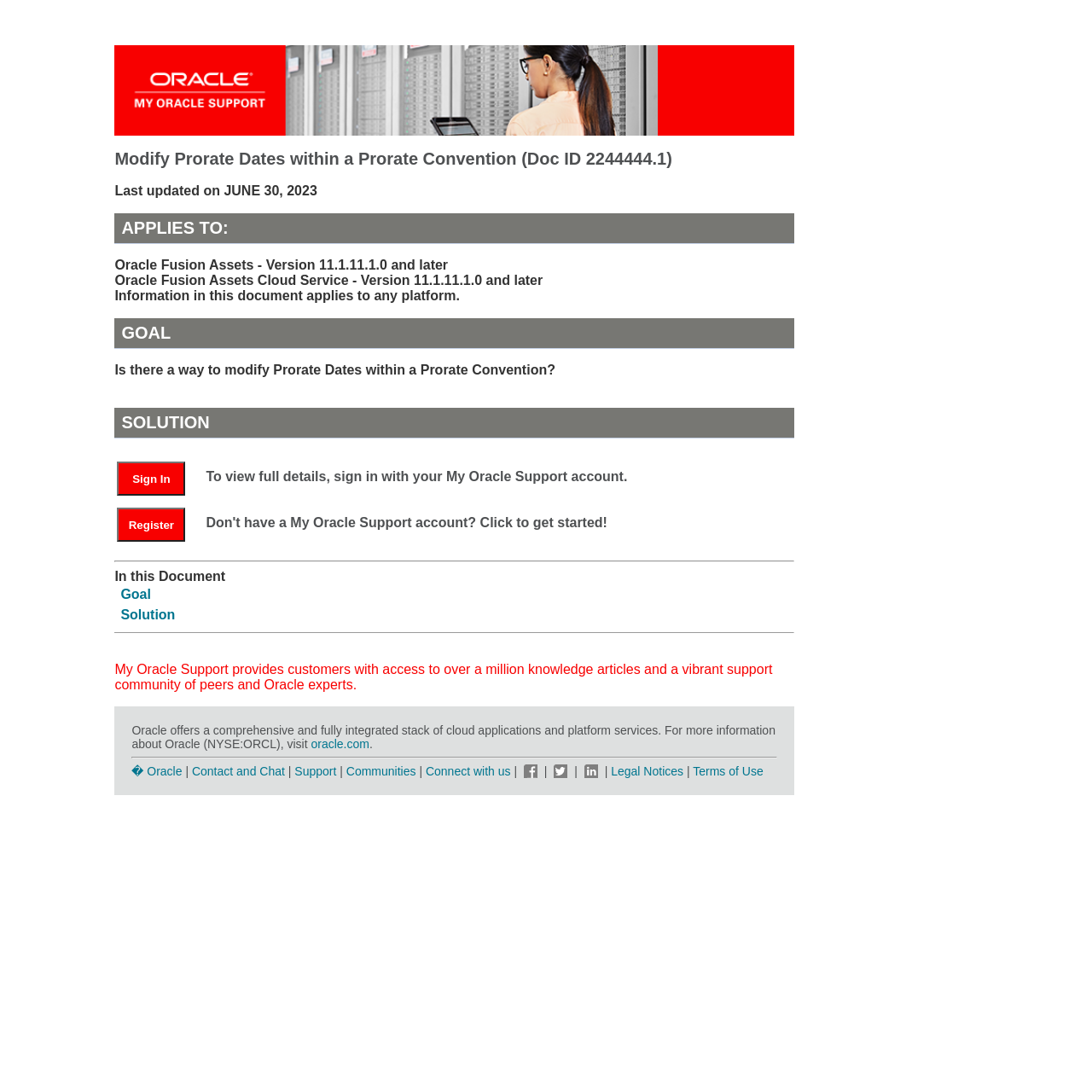What is the last updated date of the document?
Please provide a full and detailed response to the question.

I found the answer by looking at the StaticText element with the text 'Last updated on JUNE 30, 2023' which is located below the heading element.